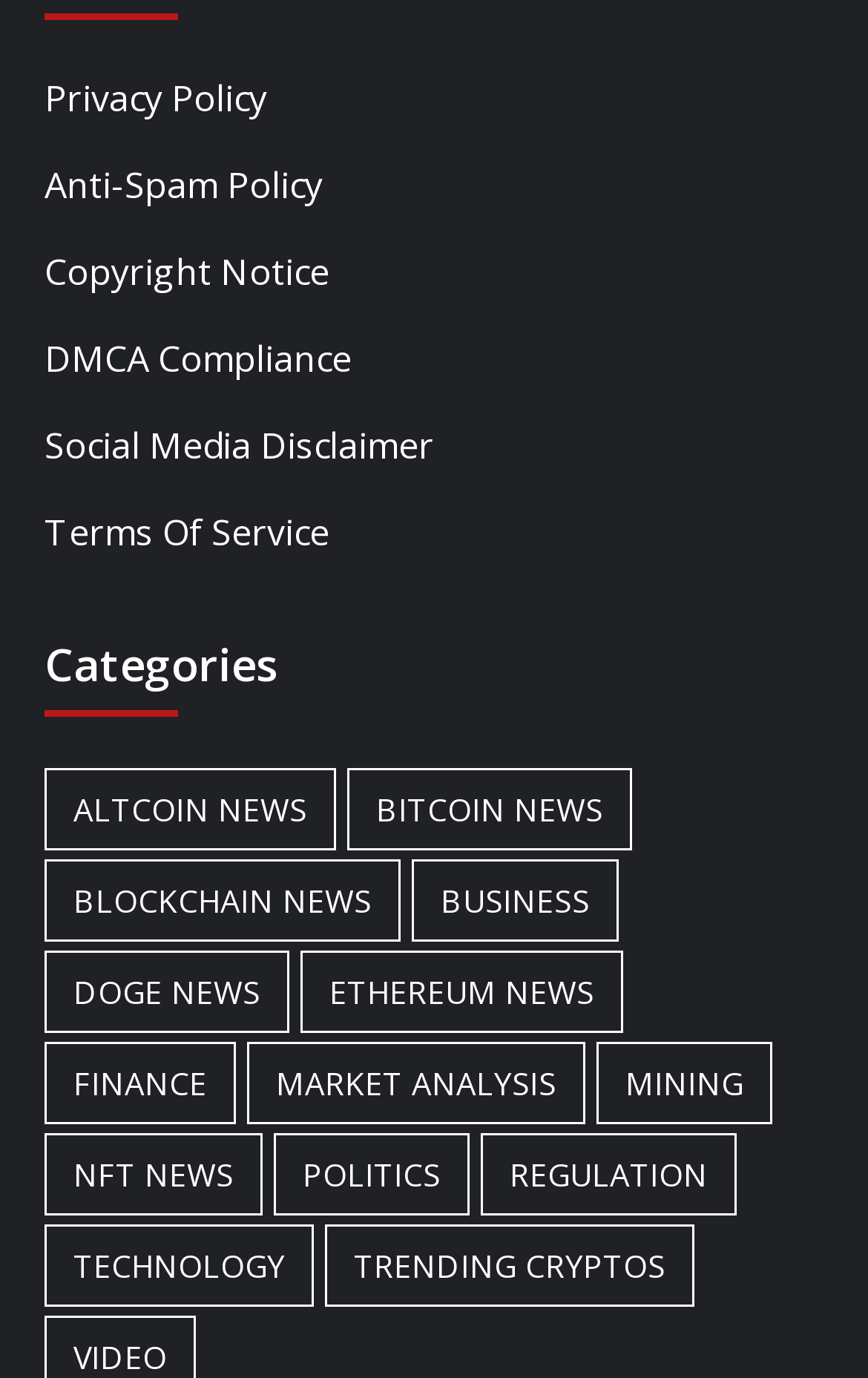Kindly determine the bounding box coordinates of the area that needs to be clicked to fulfill this instruction: "Read Bitcoin News".

[0.4, 0.558, 0.728, 0.618]